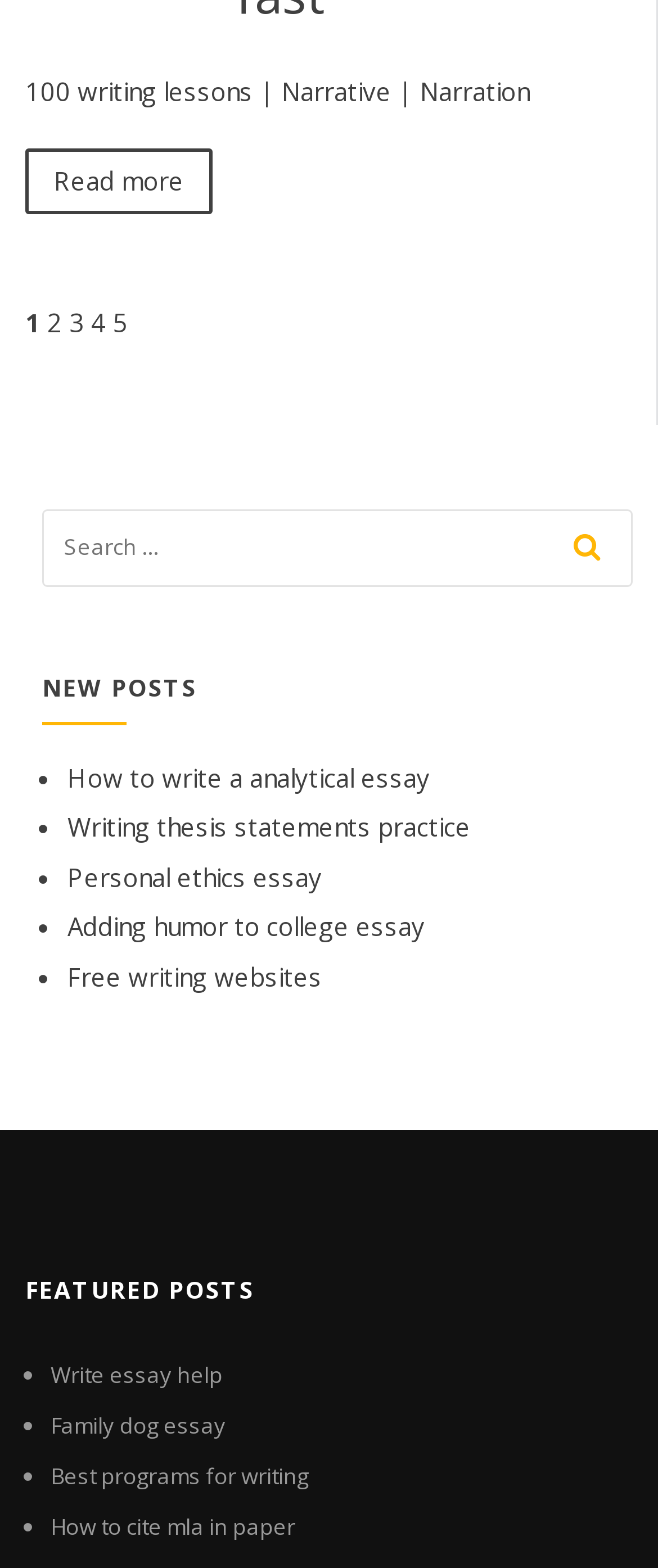Please answer the following question using a single word or phrase: 
Is there a search bar on the webpage?

Yes